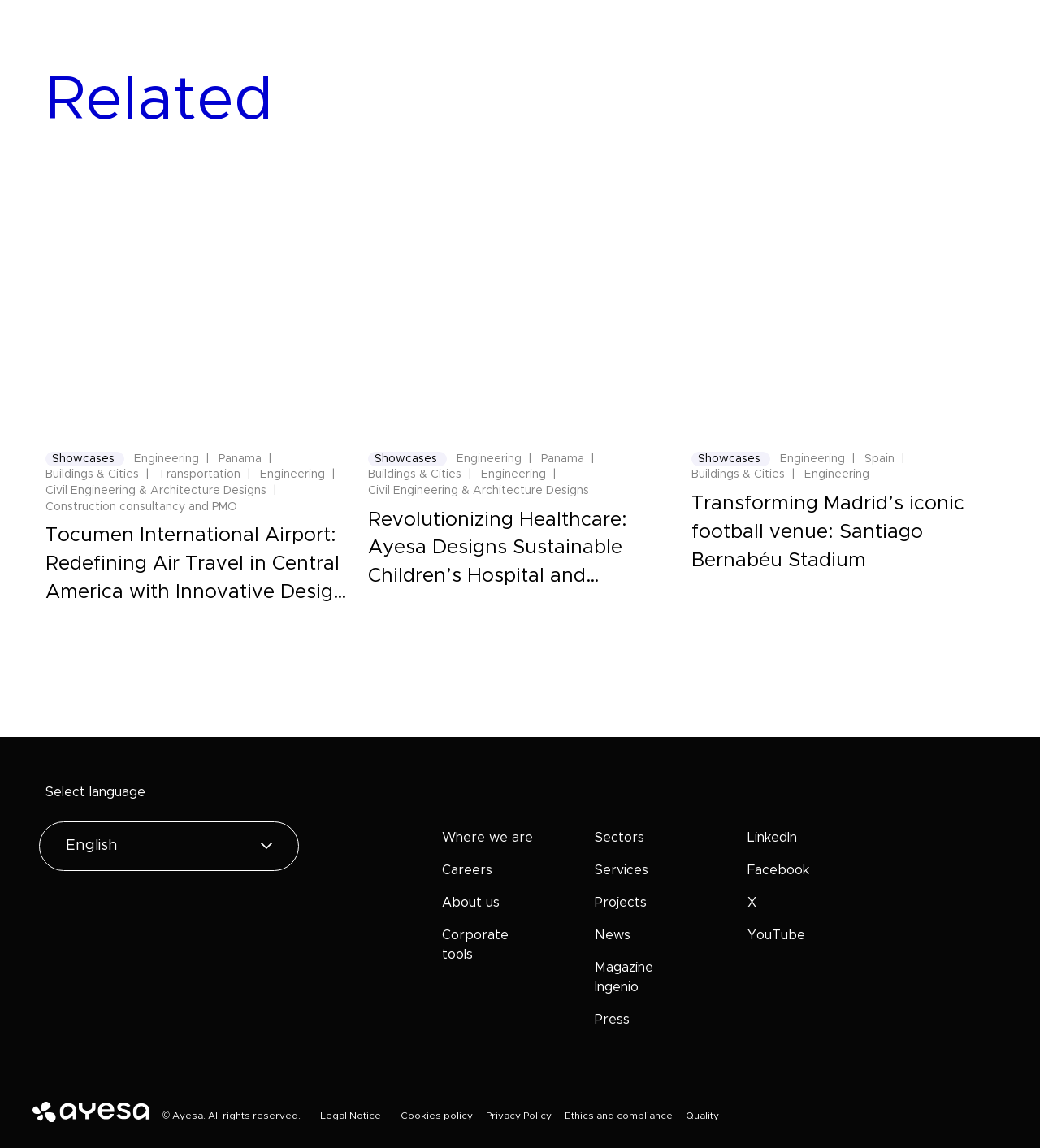Please specify the bounding box coordinates of the area that should be clicked to accomplish the following instruction: "Explore the projects in Panama". The coordinates should consist of four float numbers between 0 and 1, i.e., [left, top, right, bottom].

[0.21, 0.413, 0.255, 0.423]